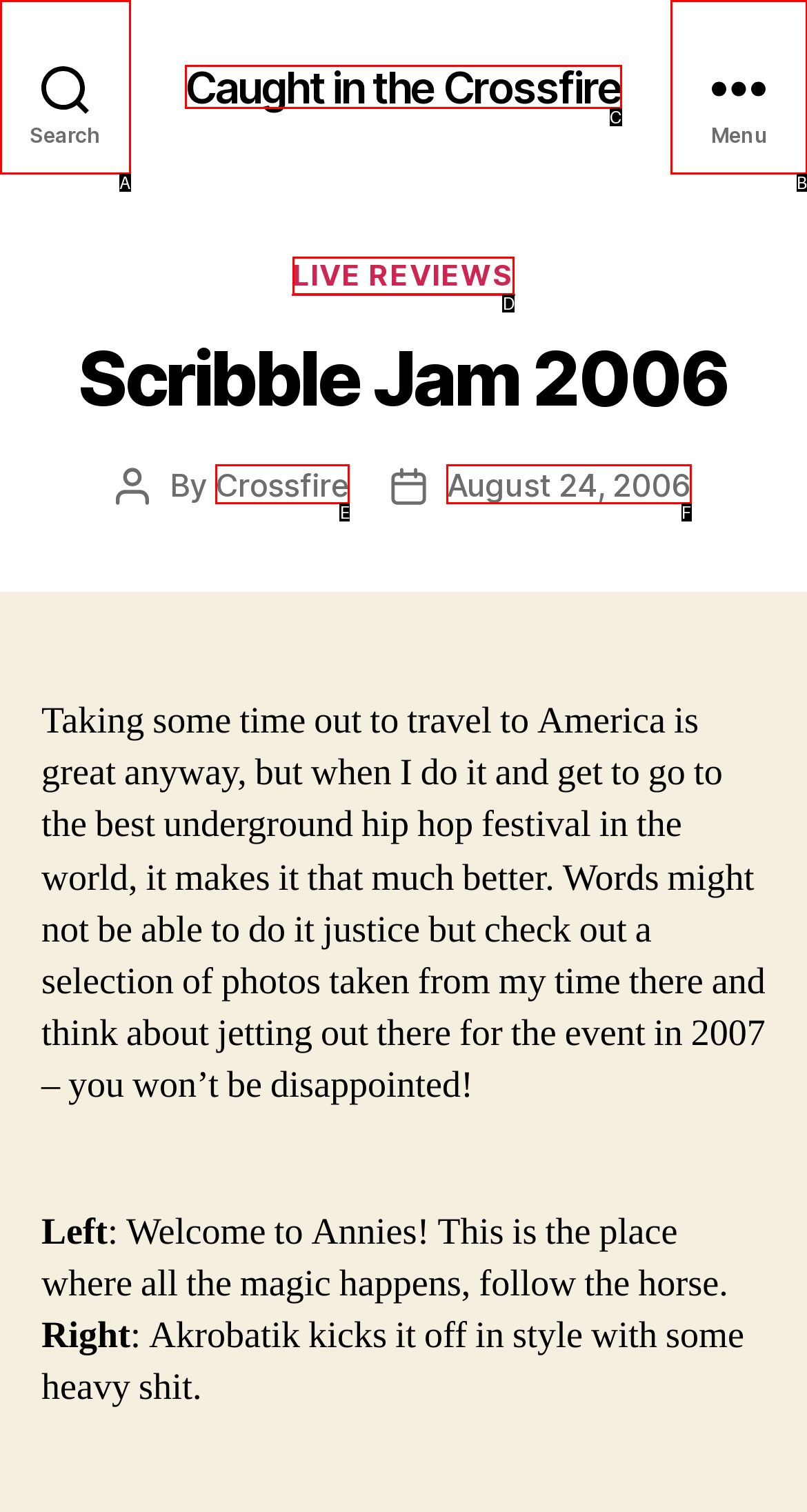Identify the UI element that corresponds to this description: Live Reviews
Respond with the letter of the correct option.

D